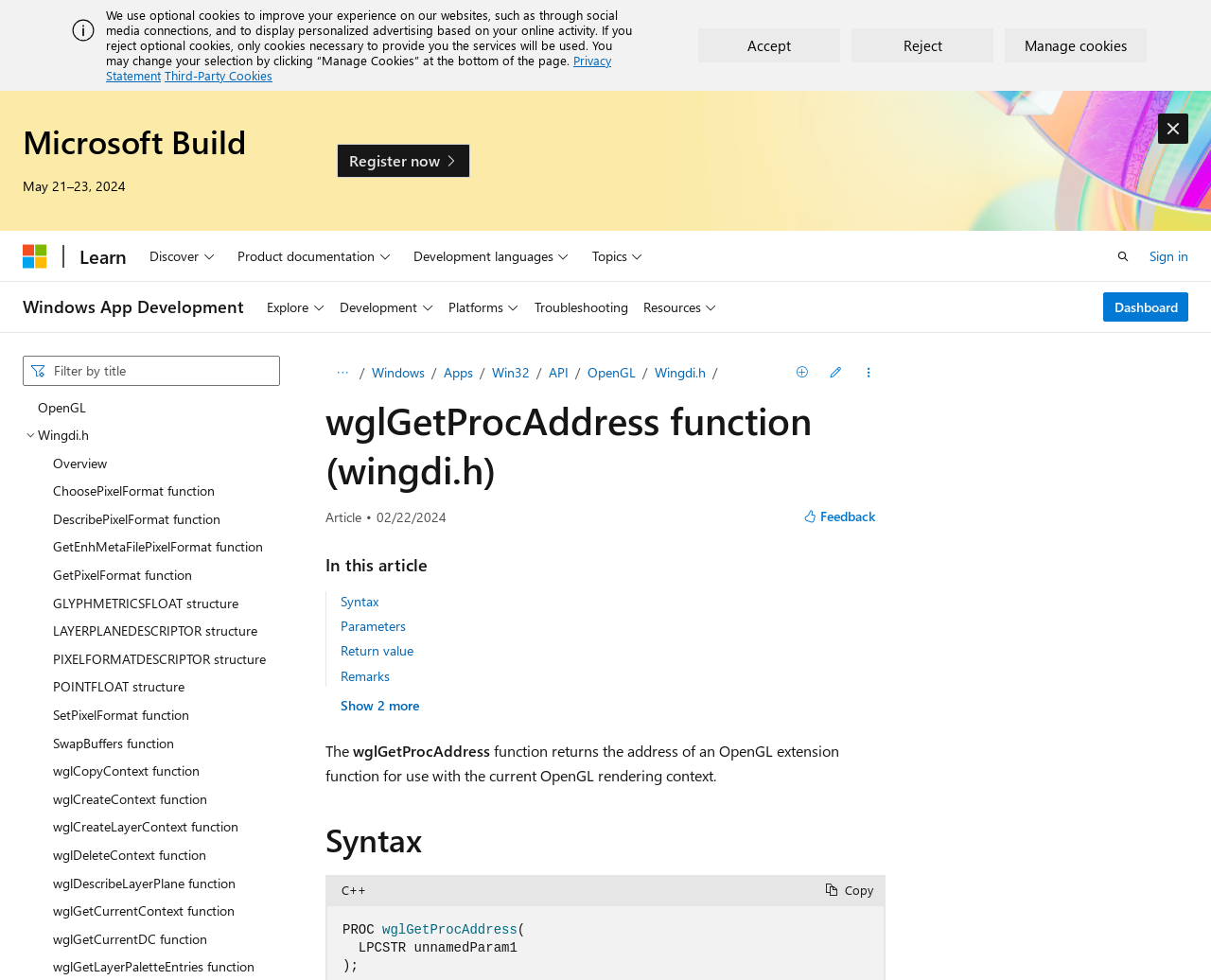Could you indicate the bounding box coordinates of the region to click in order to complete this instruction: "Click on wglGetProcAddress function".

[0.269, 0.404, 0.731, 0.504]